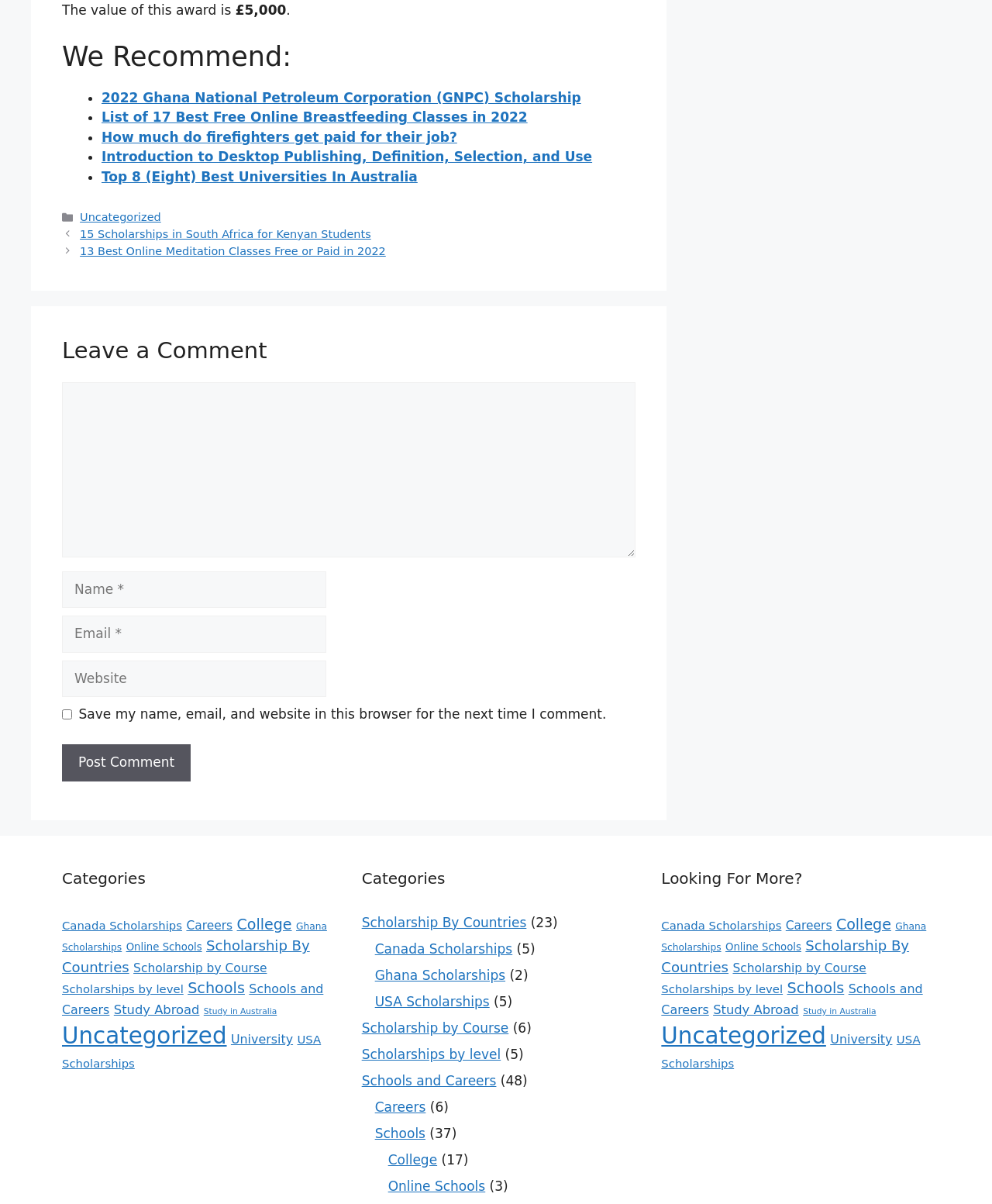How many items are in the 'College' category?
Please respond to the question with a detailed and informative answer.

The number of items in the 'College' category is mentioned as '(17 items)' in the link 'College (17 items)'.